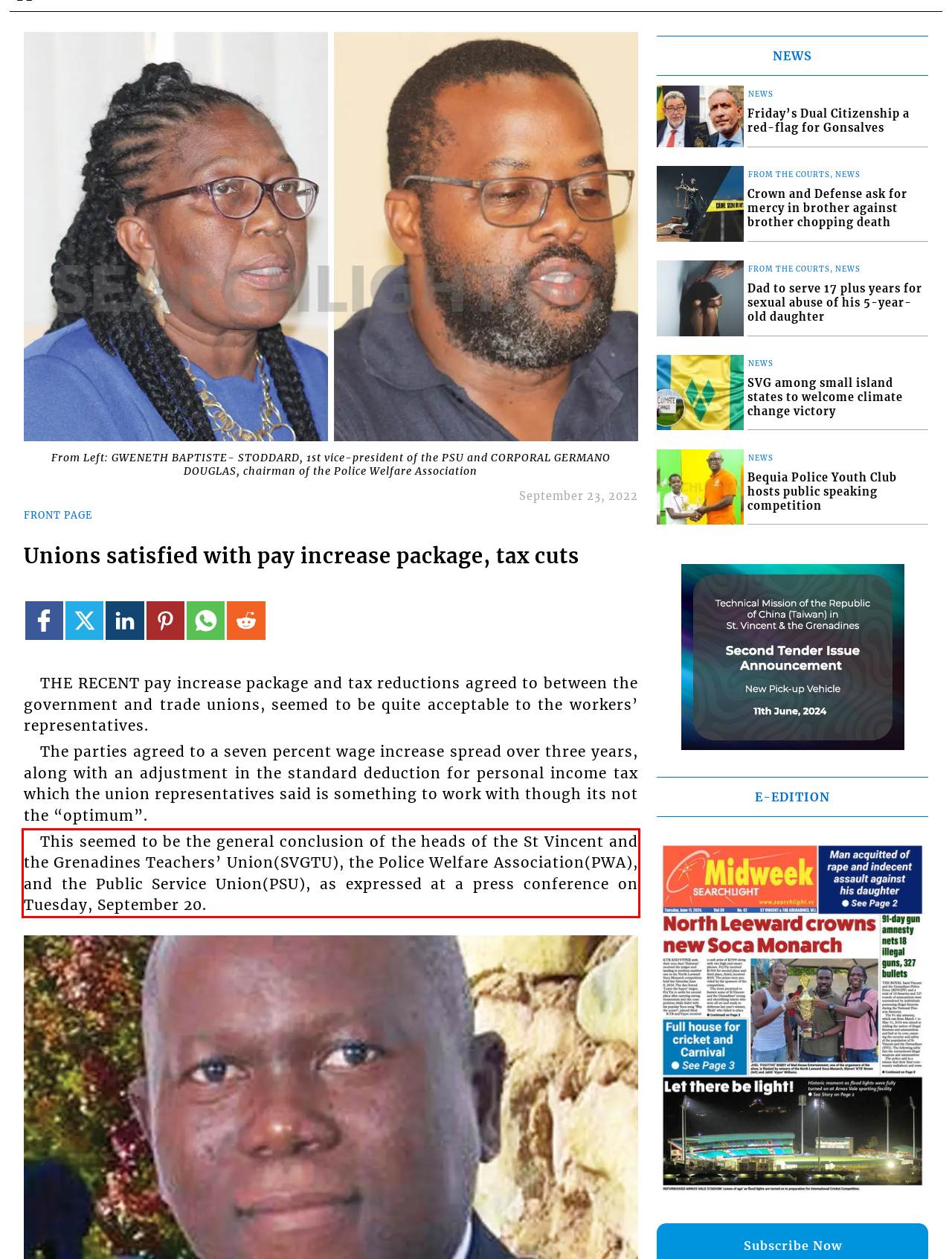Identify and extract the text within the red rectangle in the screenshot of the webpage.

This seemed to be the general conclusion of the heads of the St Vincent and the Grenadines Teachers’ Union(SVGTU), the Police Welfare Association(PWA), and the Public Service Union(PSU), as expressed at a press conference on Tuesday, September 20.